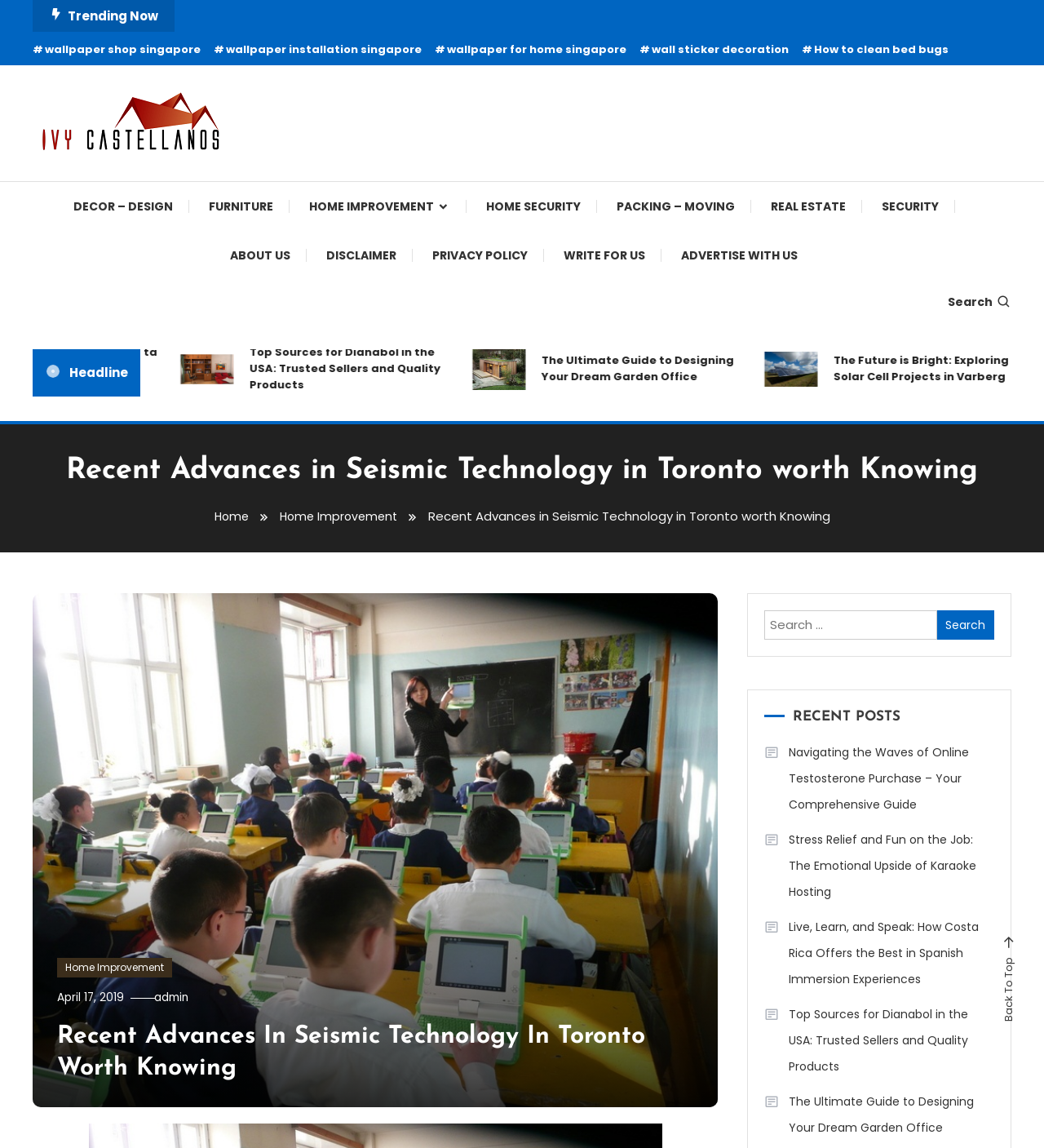What is the main heading of this webpage? Please extract and provide it.

Recent Advances in Seismic Technology in Toronto worth Knowing